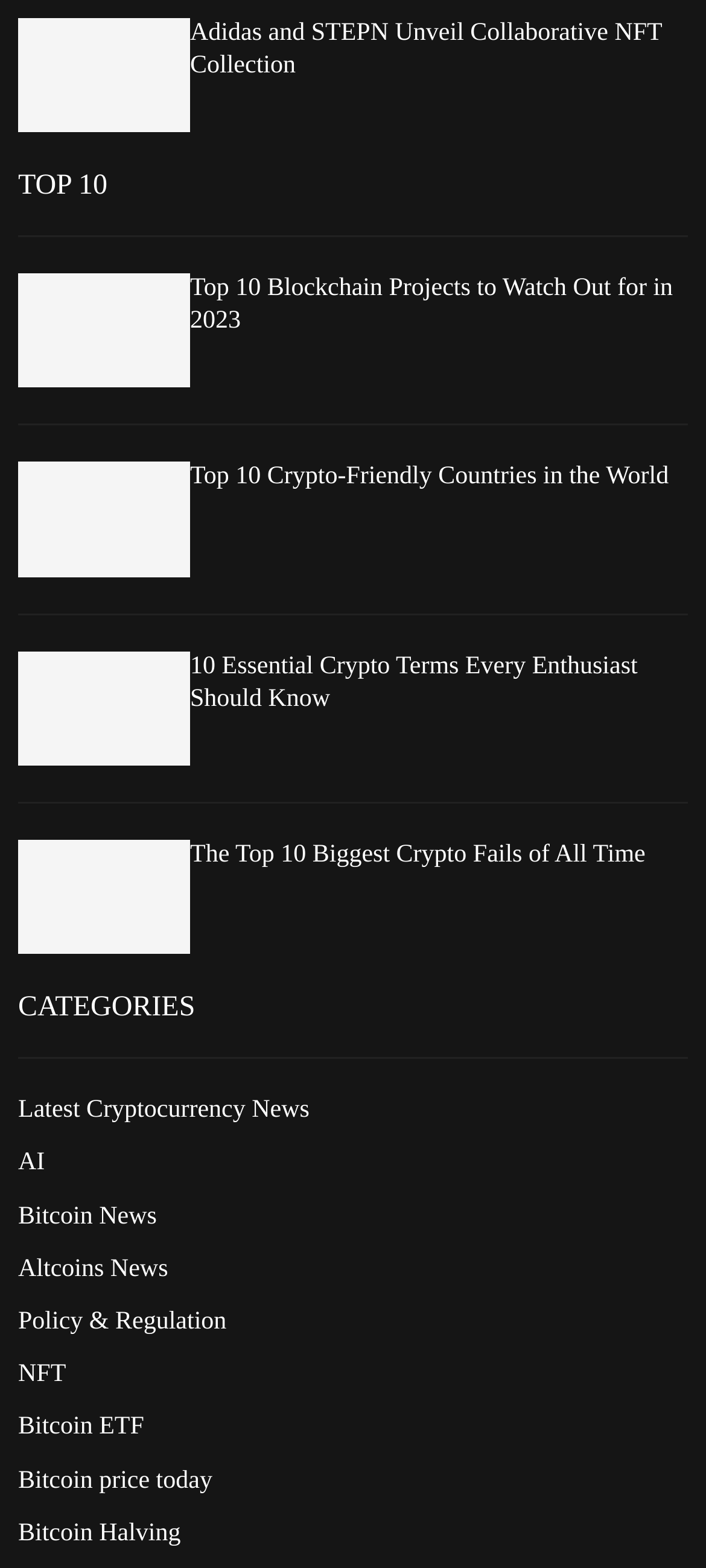Based on the provided description, "Bitcoin Halving", find the bounding box of the corresponding UI element in the screenshot.

[0.026, 0.969, 0.256, 0.987]